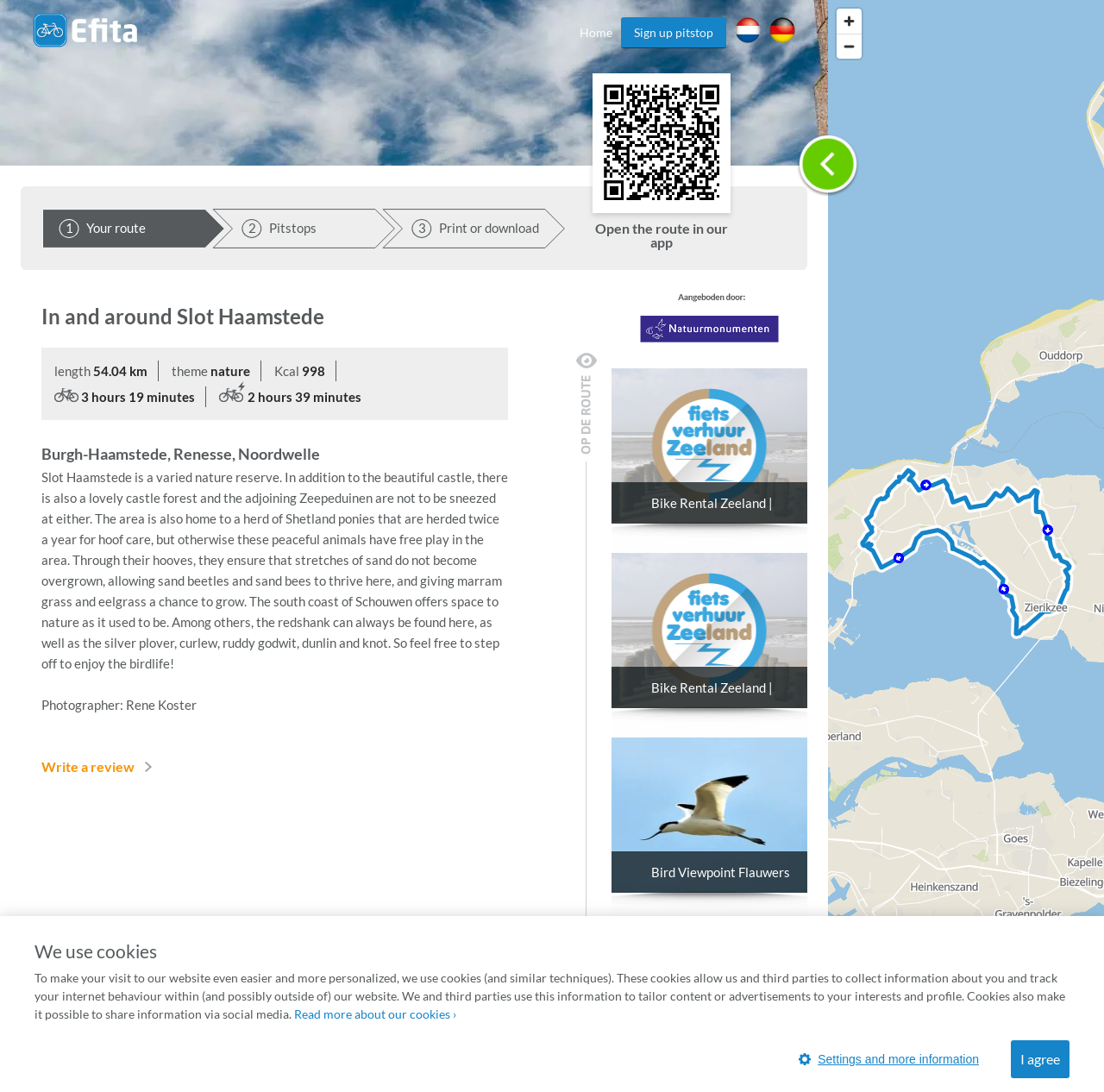Answer the following query concisely with a single word or phrase:
What is the name of the photographer mentioned on this webpage?

Rene Koster